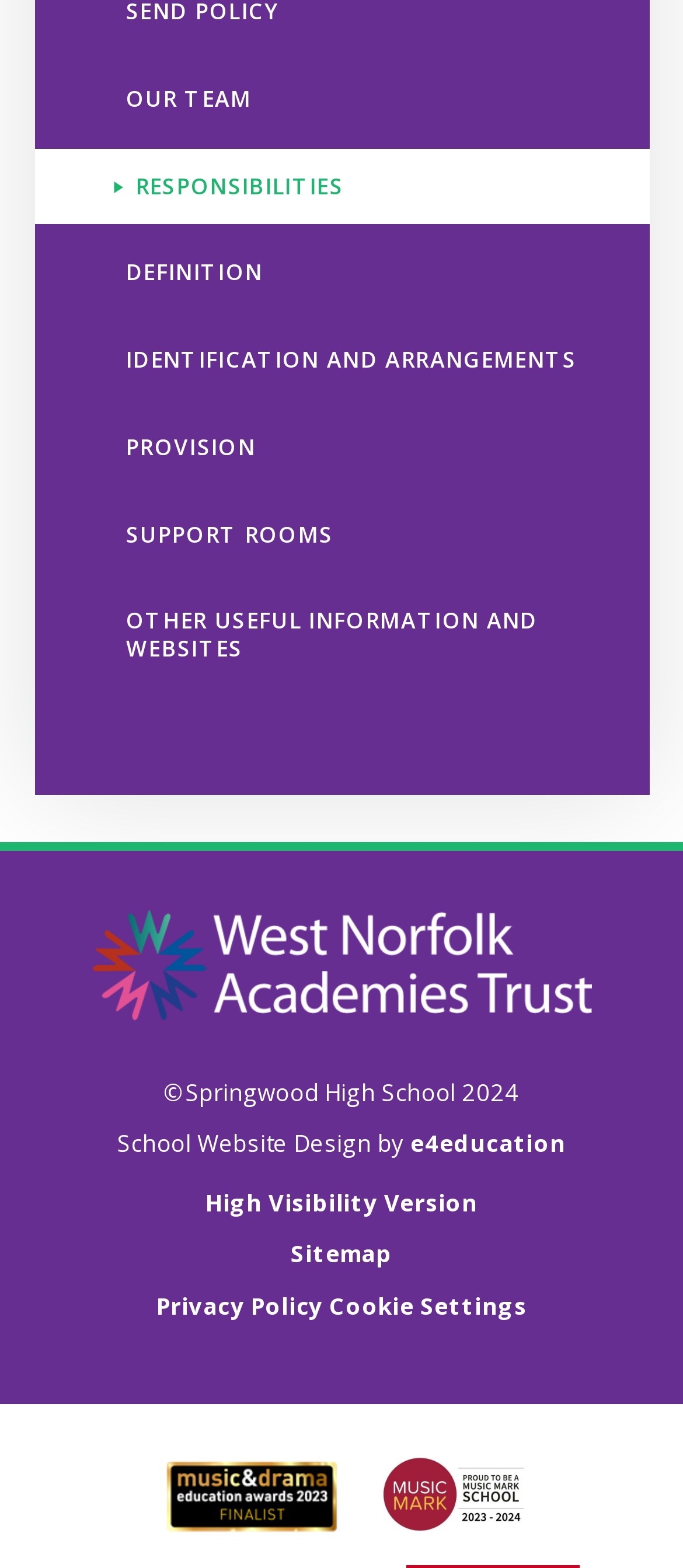Respond to the question below with a single word or phrase:
What is the year of the copyright?

2024